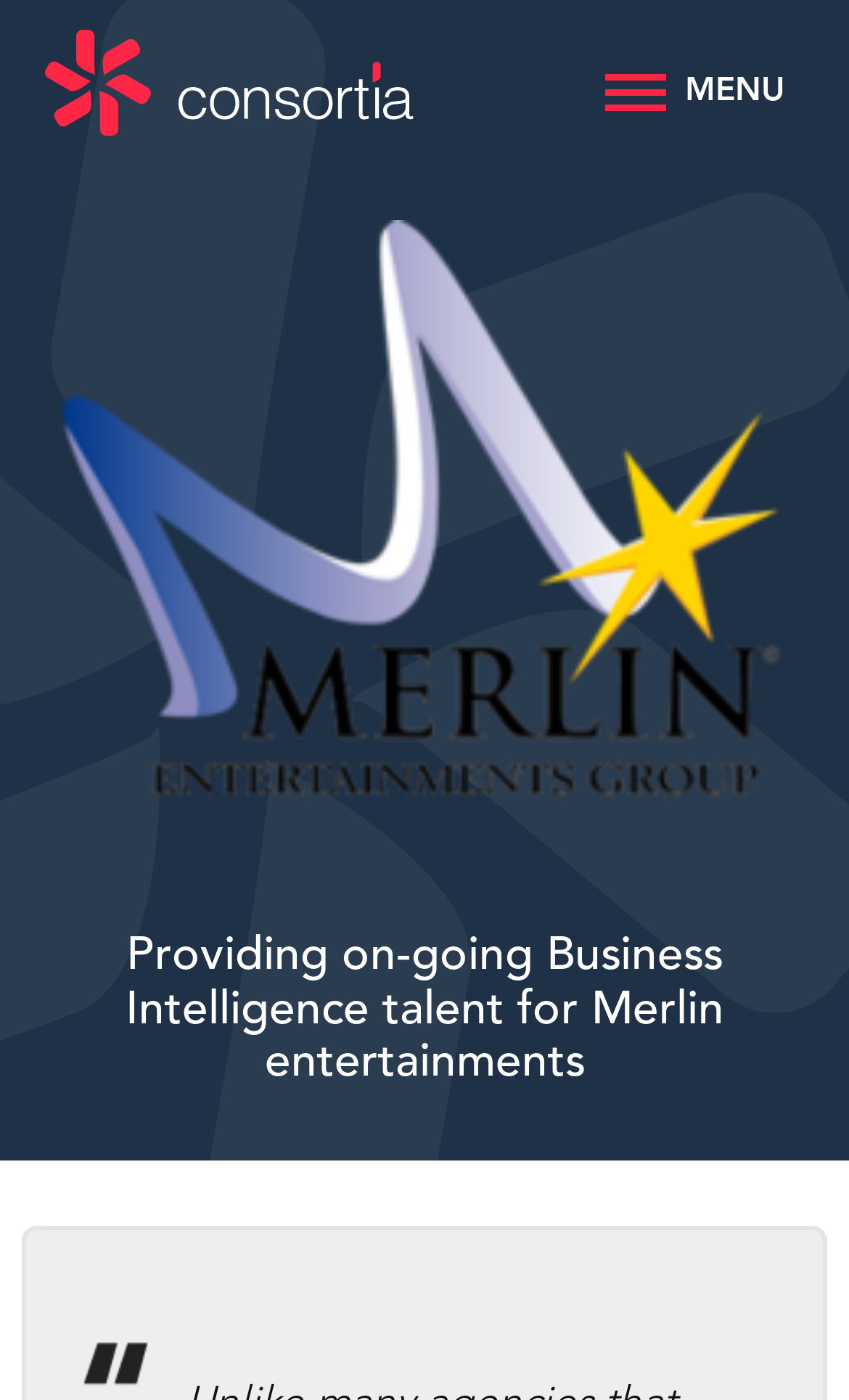Create a detailed summary of all the visual and textual information on the webpage.

The webpage is about a case study of Merlin Entertainments by Consortia Recruitment. At the top-right corner, there is an image and a "MENU" text. On the top-left side, there is a link with two images inside it. Below the link, there is a large "Merlin logo" image that spans almost the entire width of the page. 

Underneath the logo, there is a heading that summarizes the content of the page, stating that it provides on-going business intelligence talent for Merlin Entertainments.